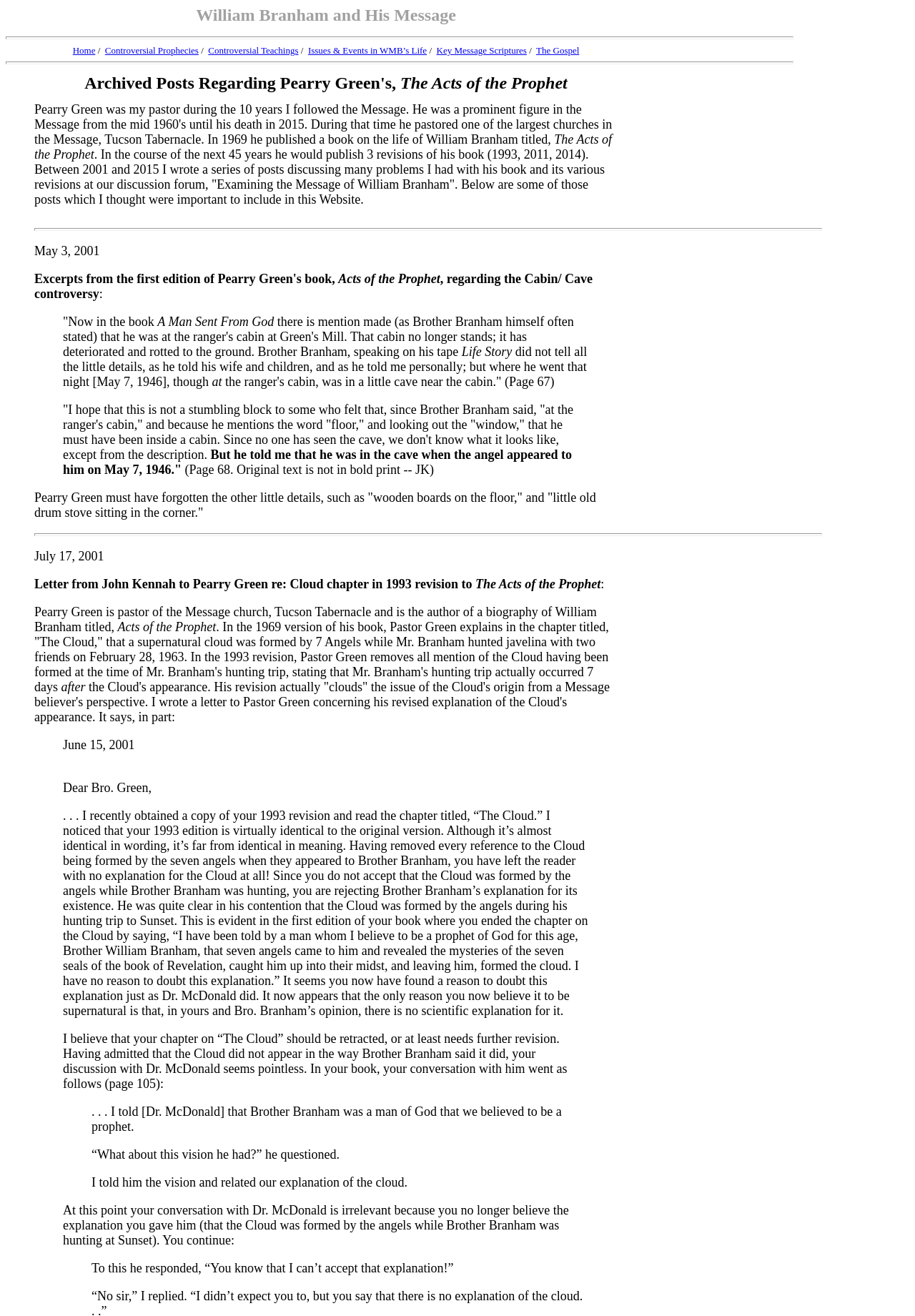Carefully observe the image and respond to the question with a detailed answer:
What is the topic of the chapter in Pearry Green's book that was revised in 1993?

The webpage discusses the chapter titled 'The Cloud' in Pearry Green's book, and how it was revised in 1993 to remove references to the Cloud being formed by seven angels during William Branham's hunting trip.